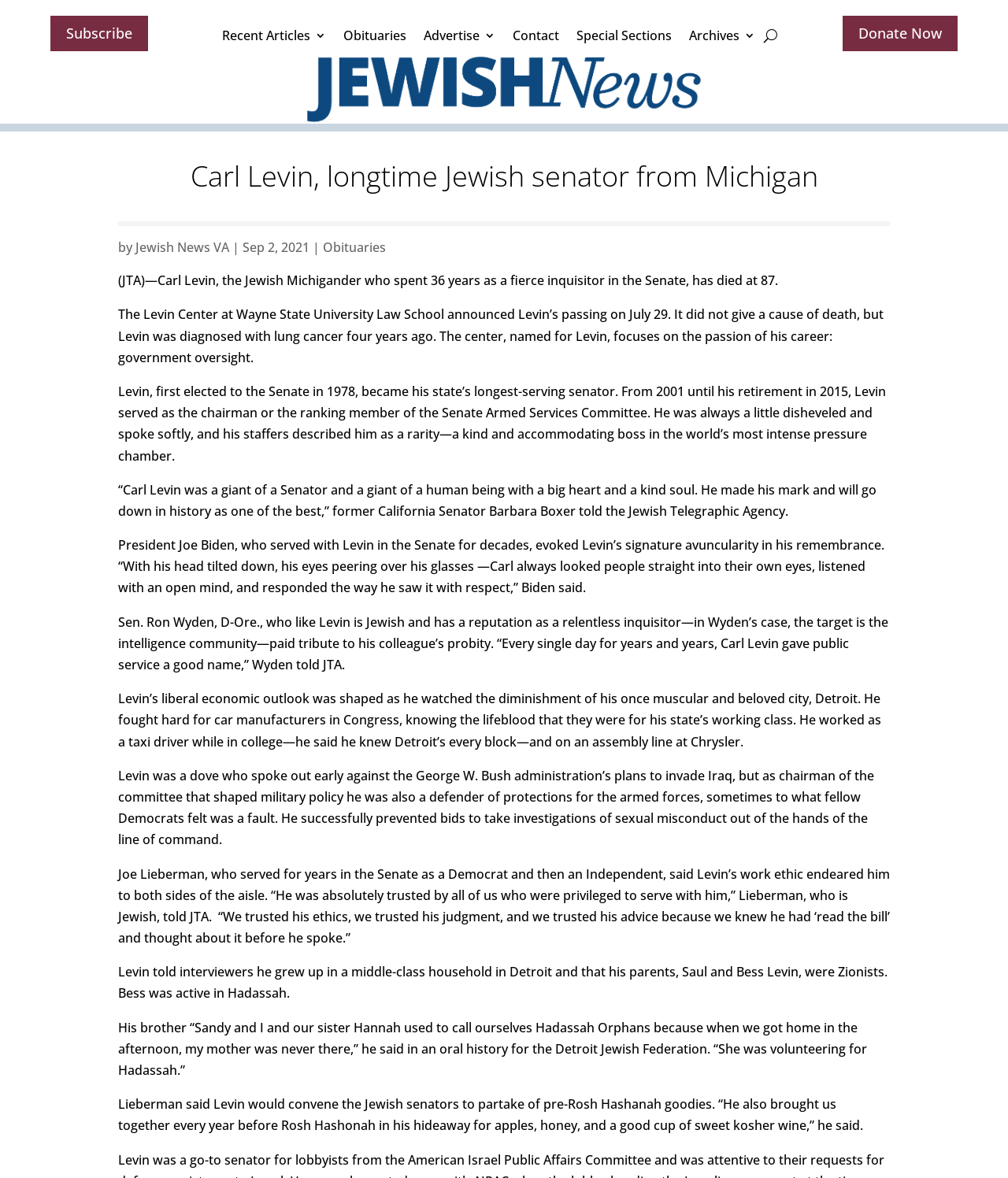Identify the bounding box coordinates of the section to be clicked to complete the task described by the following instruction: "Read recent articles". The coordinates should be four float numbers between 0 and 1, formatted as [left, top, right, bottom].

[0.22, 0.019, 0.323, 0.047]